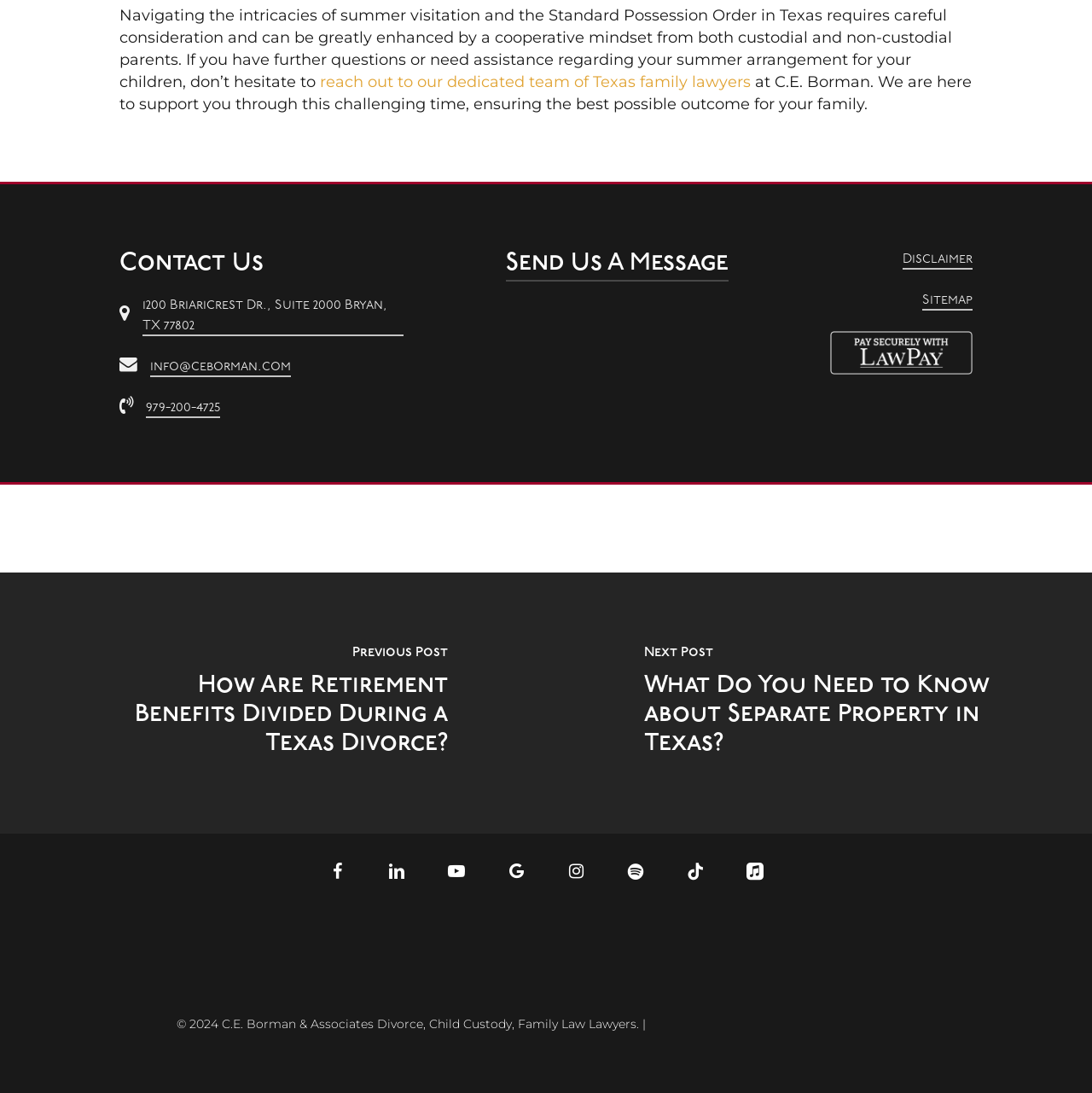Please specify the bounding box coordinates of the area that should be clicked to accomplish the following instruction: "Click on xml schema editor software free download". The coordinates should consist of four float numbers between 0 and 1, i.e., [left, top, right, bottom].

None